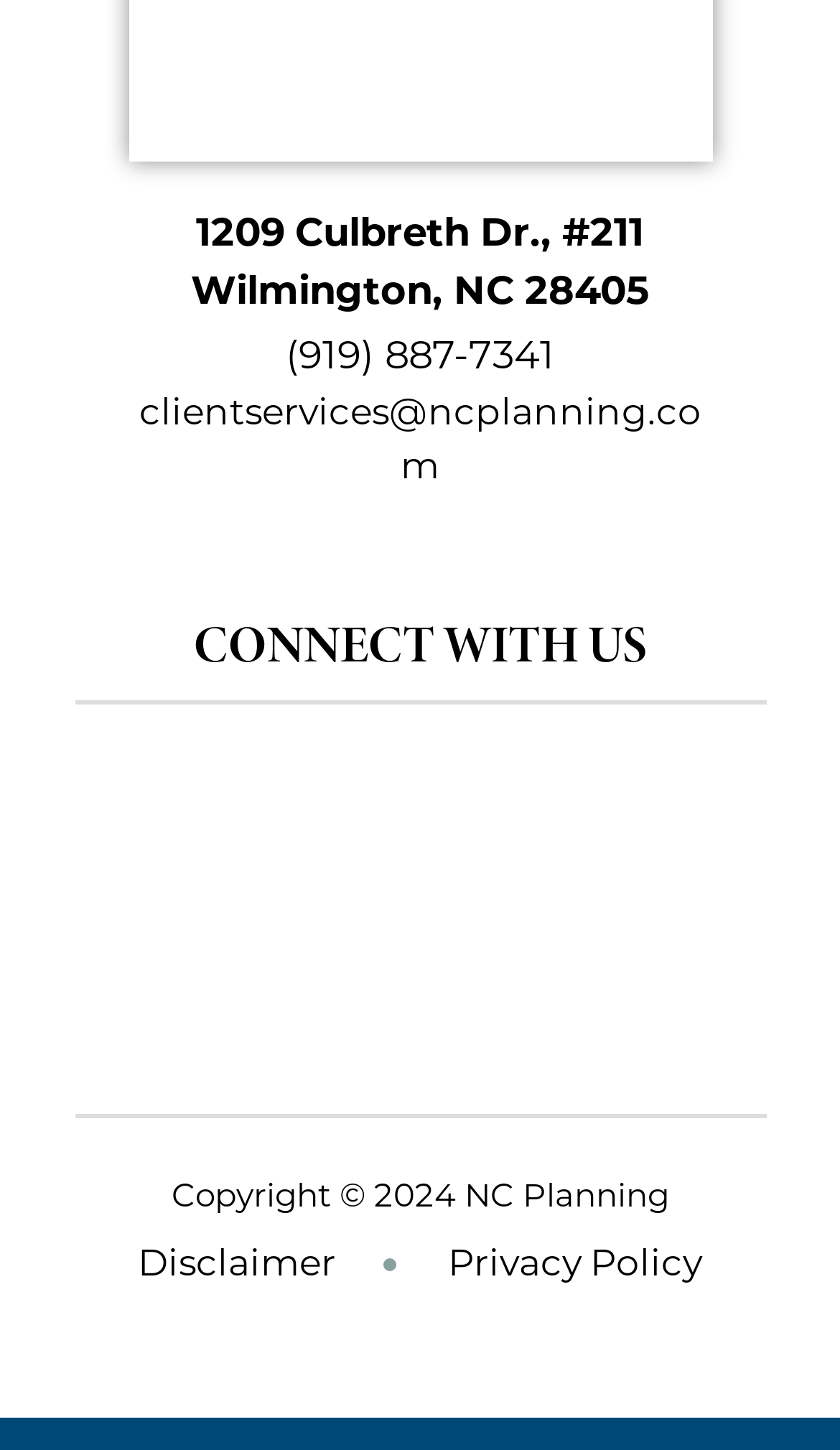Please identify the bounding box coordinates of the area that needs to be clicked to follow this instruction: "Call the phone number".

[0.34, 0.229, 0.66, 0.262]